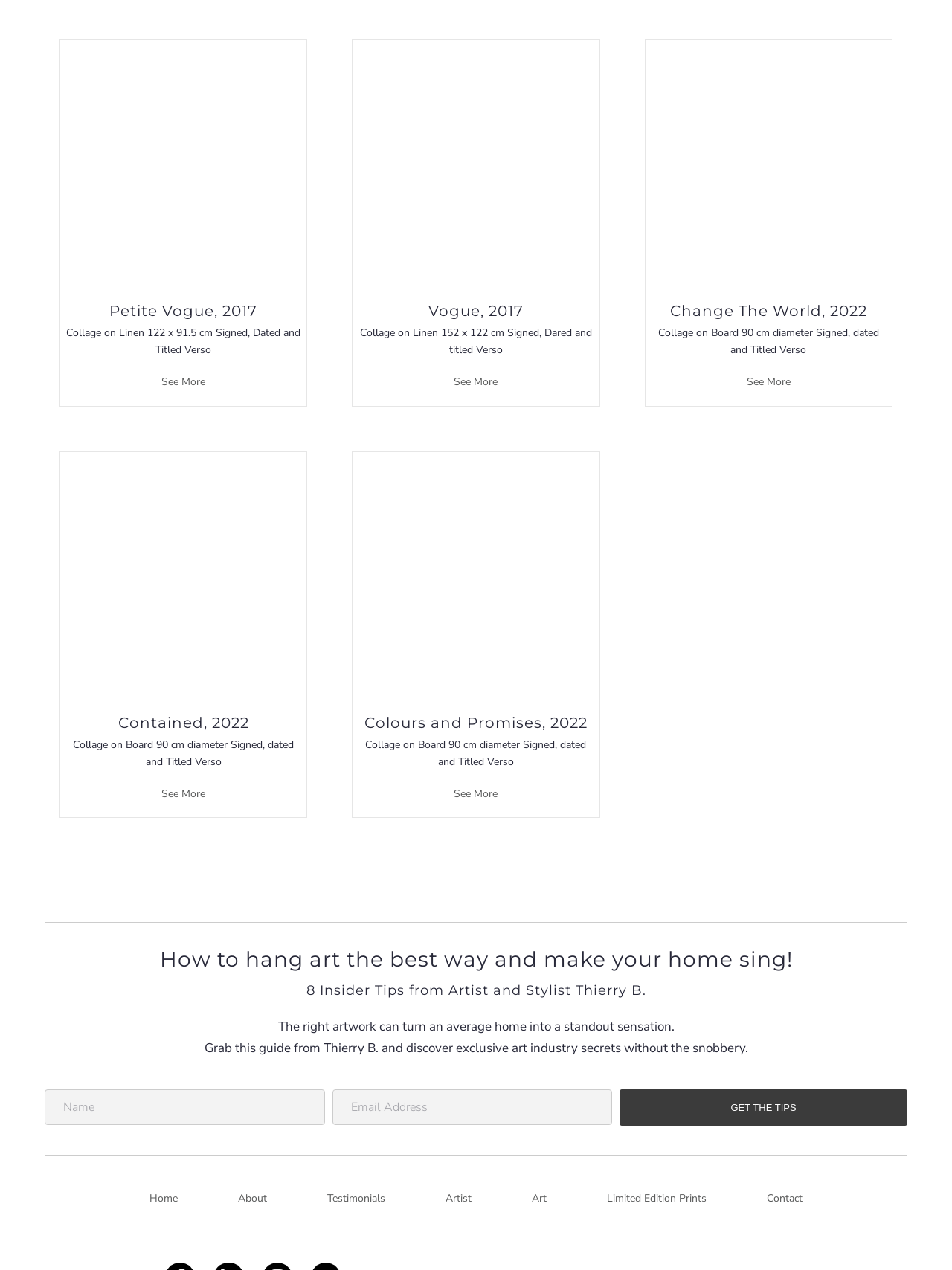What is the size of the 'Change The World, 2022' artwork?
Give a one-word or short phrase answer based on the image.

90 cm diameter